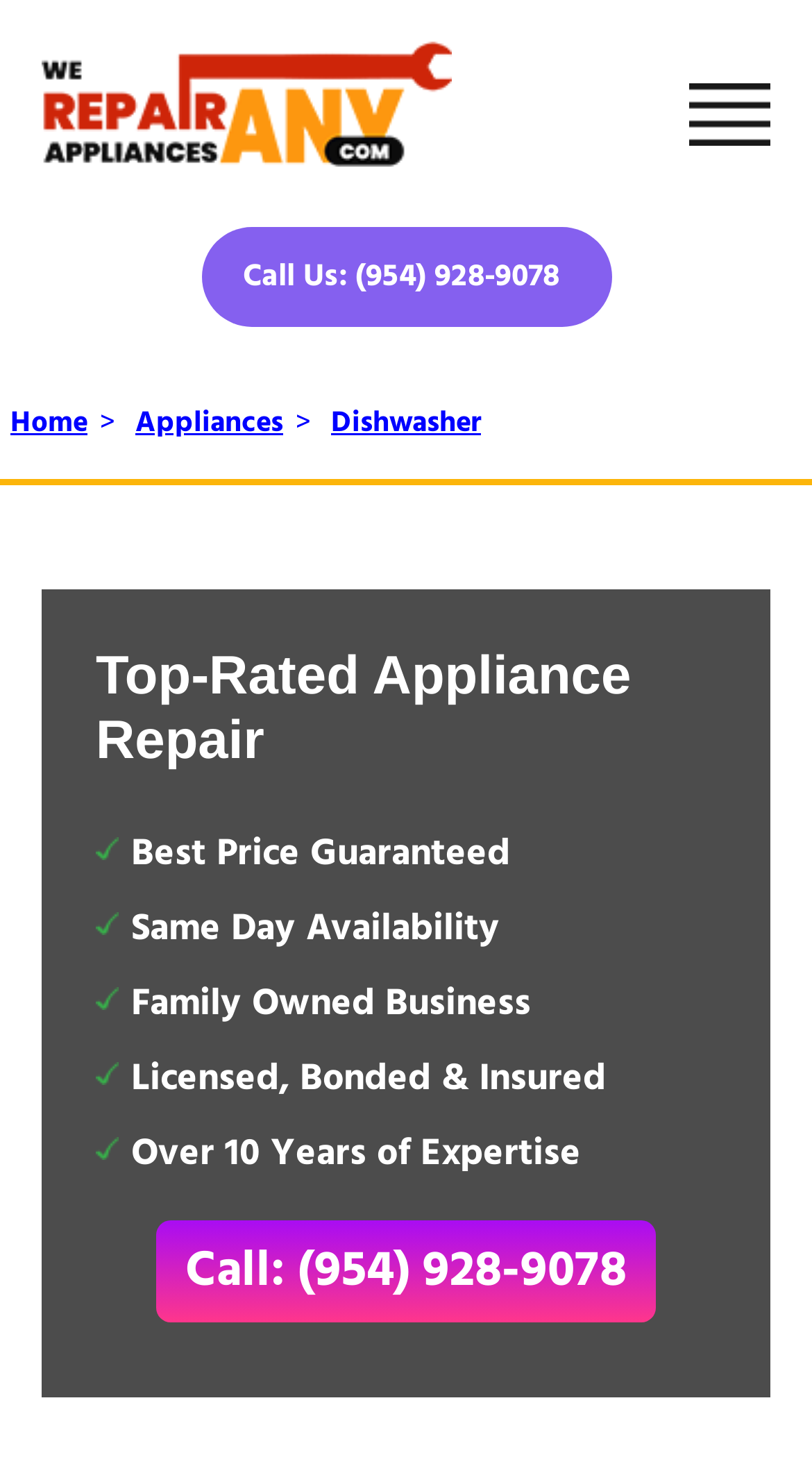Give a concise answer using only one word or phrase for this question:
What is the guarantee offered by the appliance repair company?

Best Price Guaranteed